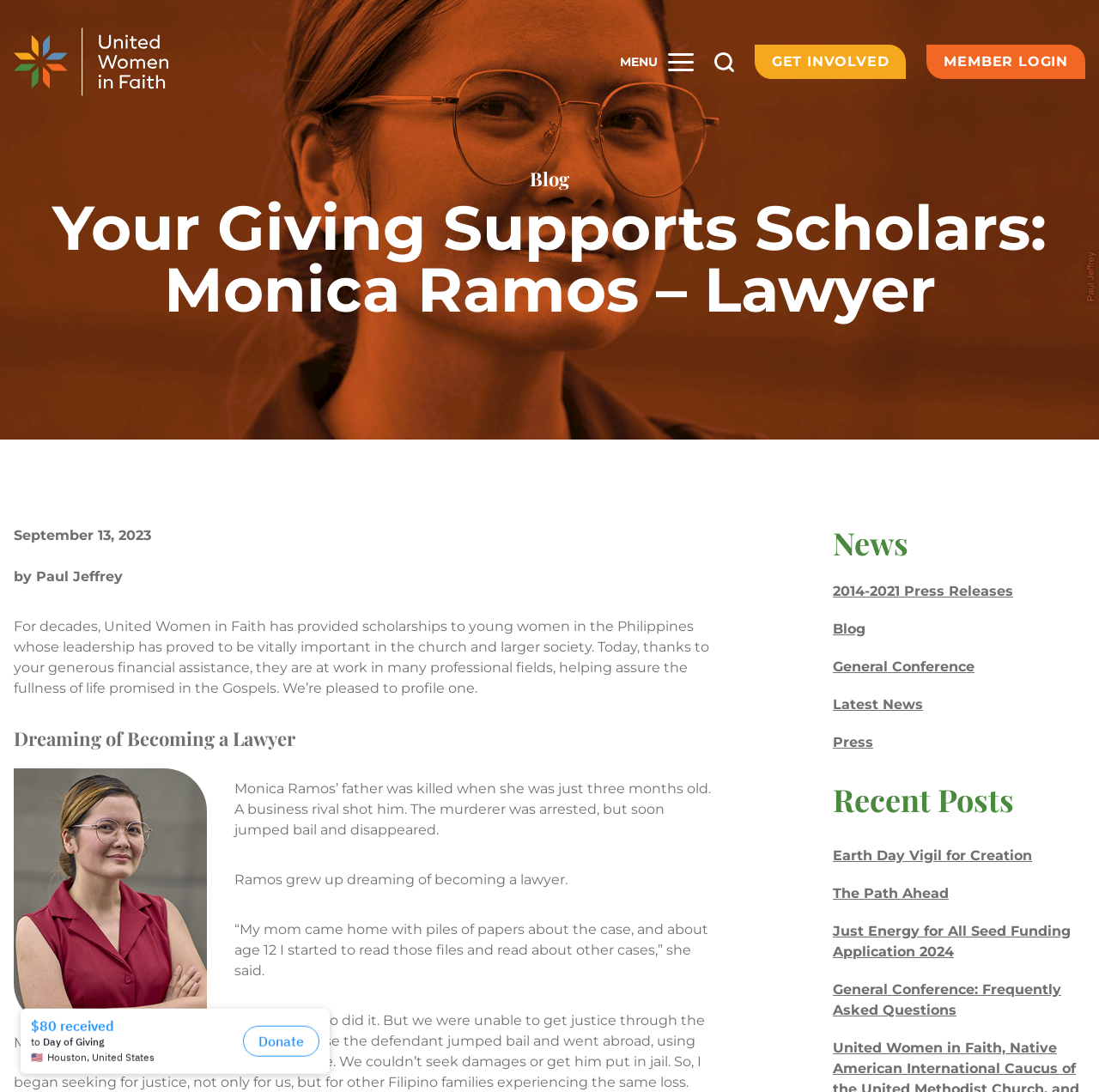Given the element description, predict the bounding box coordinates in the format (top-left x, top-left y, bottom-right x, bottom-right y), using floating point numbers between 0 and 1: Autoapprove SEO Backlinks

None